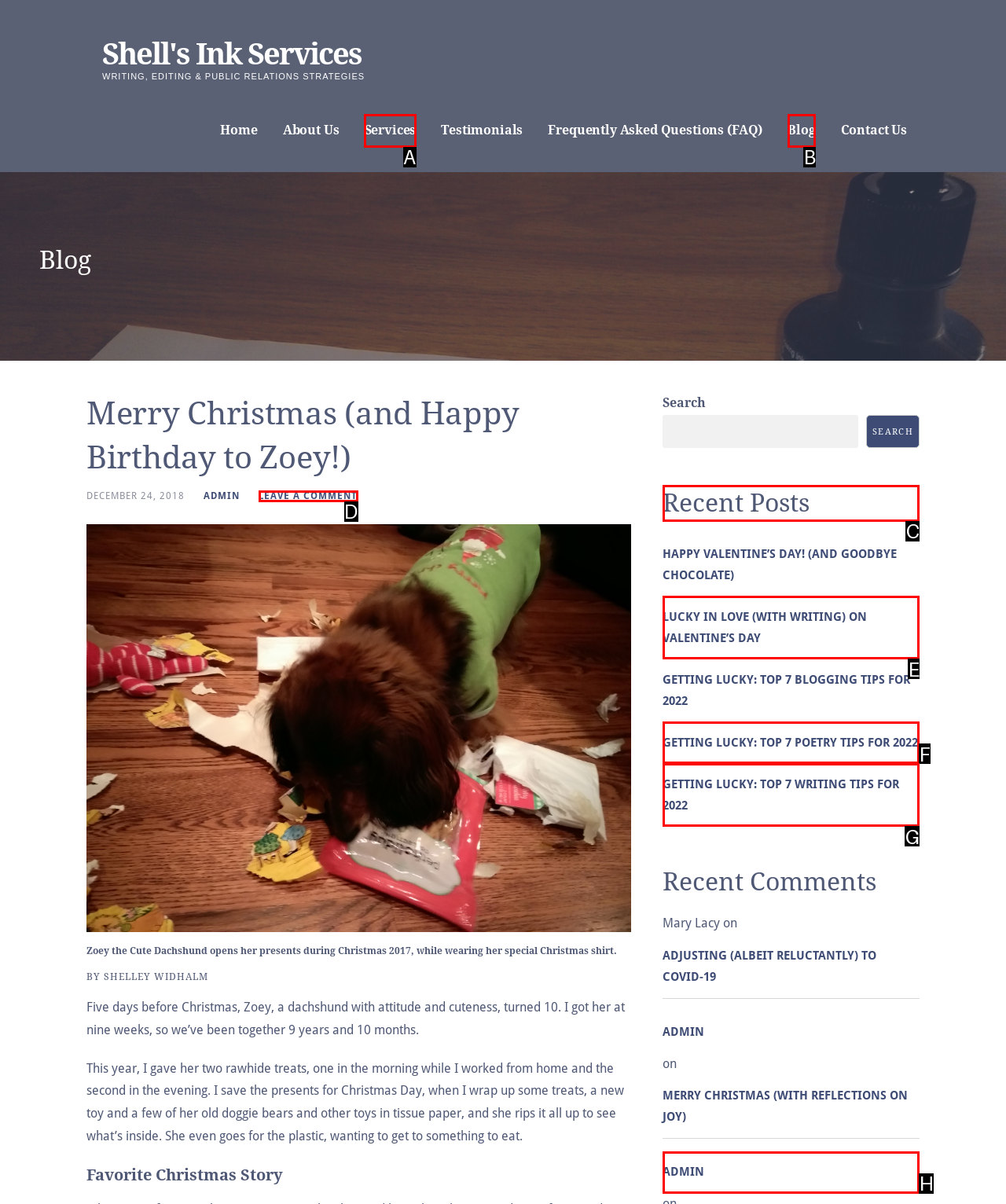For the instruction: View the 'Recent Posts', which HTML element should be clicked?
Respond with the letter of the appropriate option from the choices given.

C